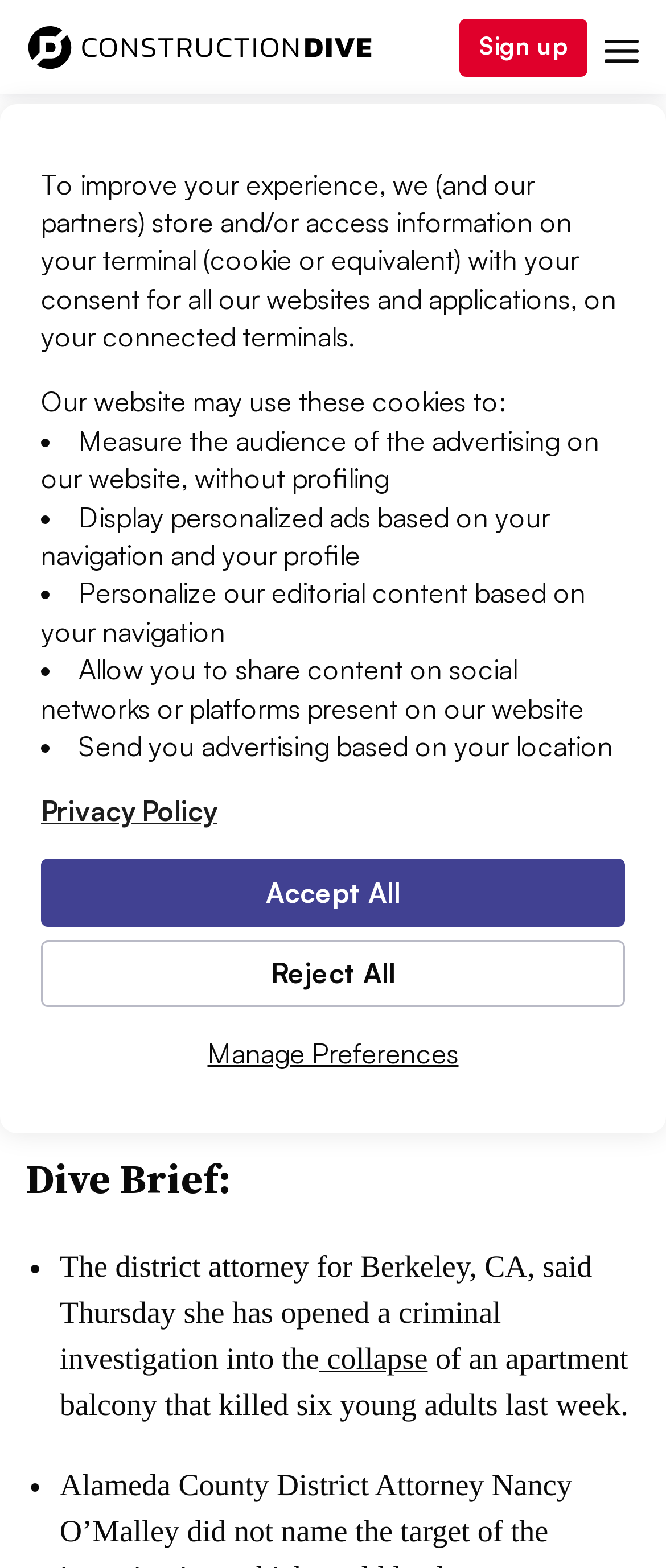What is the purpose of the 'Manage Preferences' button?
Based on the content of the image, thoroughly explain and answer the question.

The 'Manage Preferences' button is located in the cookie consent banner, which suggests that it is related to managing cookie preferences. The button is likely used to customize the types of cookies that are stored on the user's device.